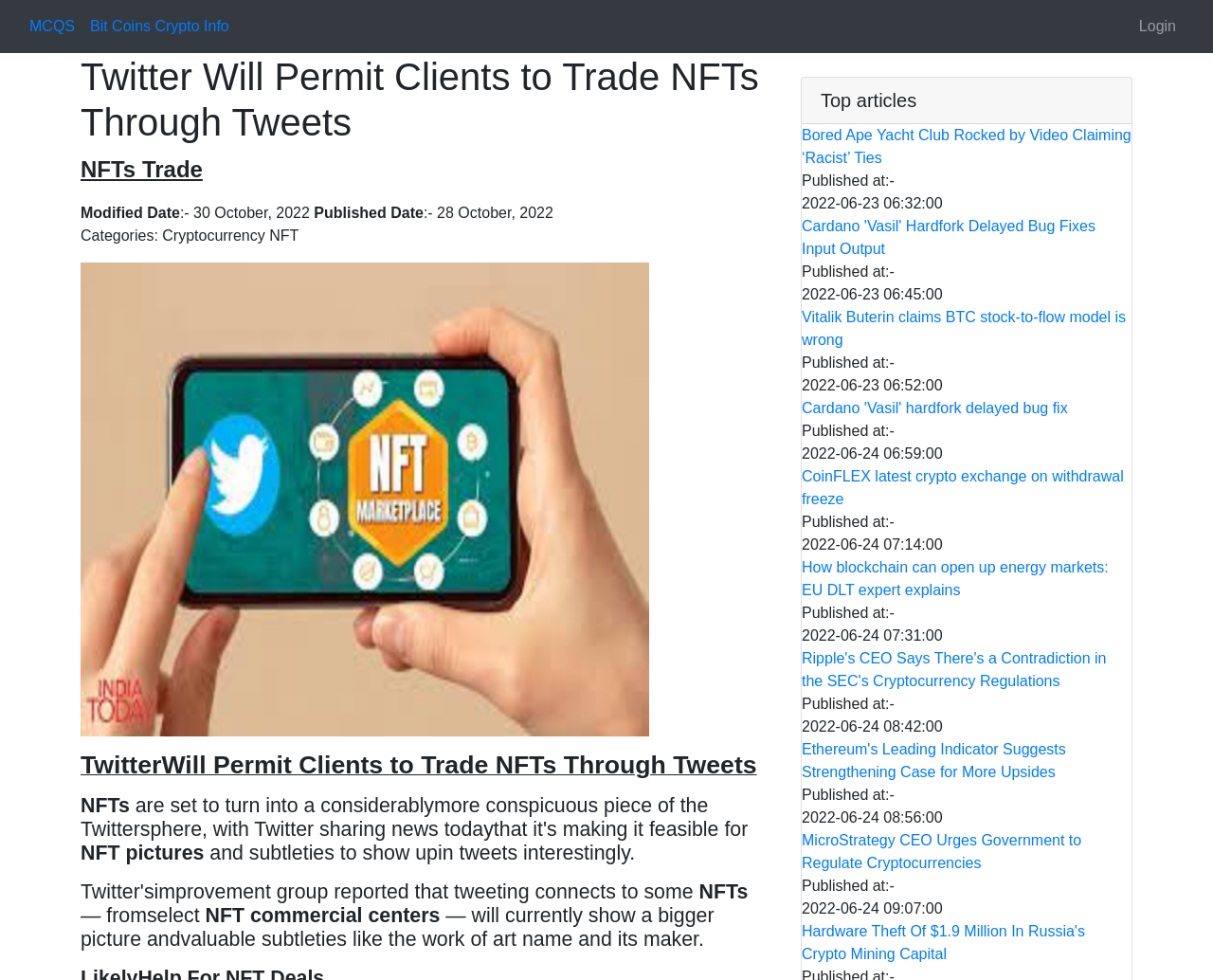From the element description No, predict the bounding box coordinates of the UI element. The coordinates must be specified in the format (top-left x, top-left y, bottom-right x, bottom-right y) and should be within the 0 to 1 range.

None